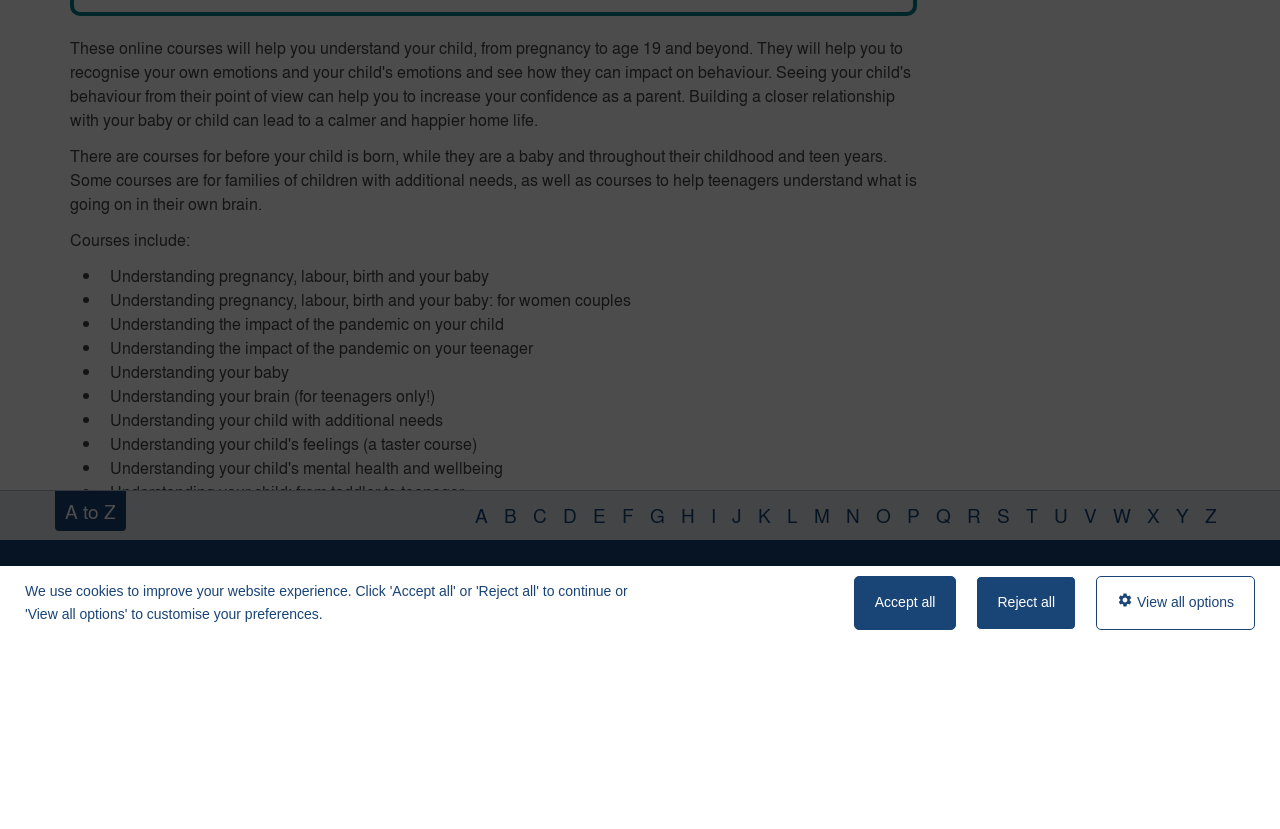Locate the bounding box of the UI element defined by this description: "I". The coordinates should be given as four float numbers between 0 and 1, formatted as [left, top, right, bottom].

[0.549, 0.592, 0.566, 0.65]